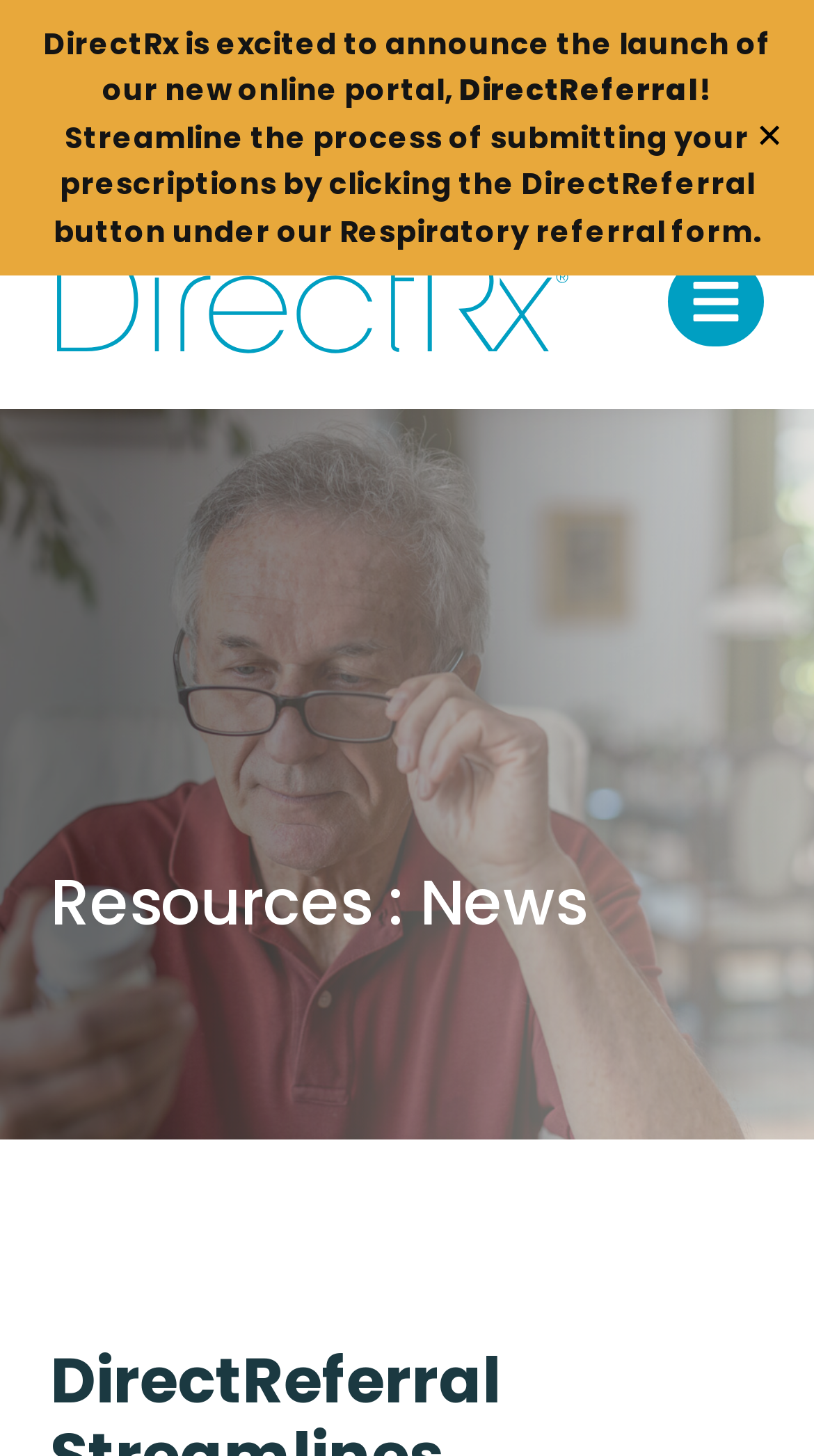Provide a one-word or short-phrase answer to the question:
What is the name of the online portal?

DirectRx